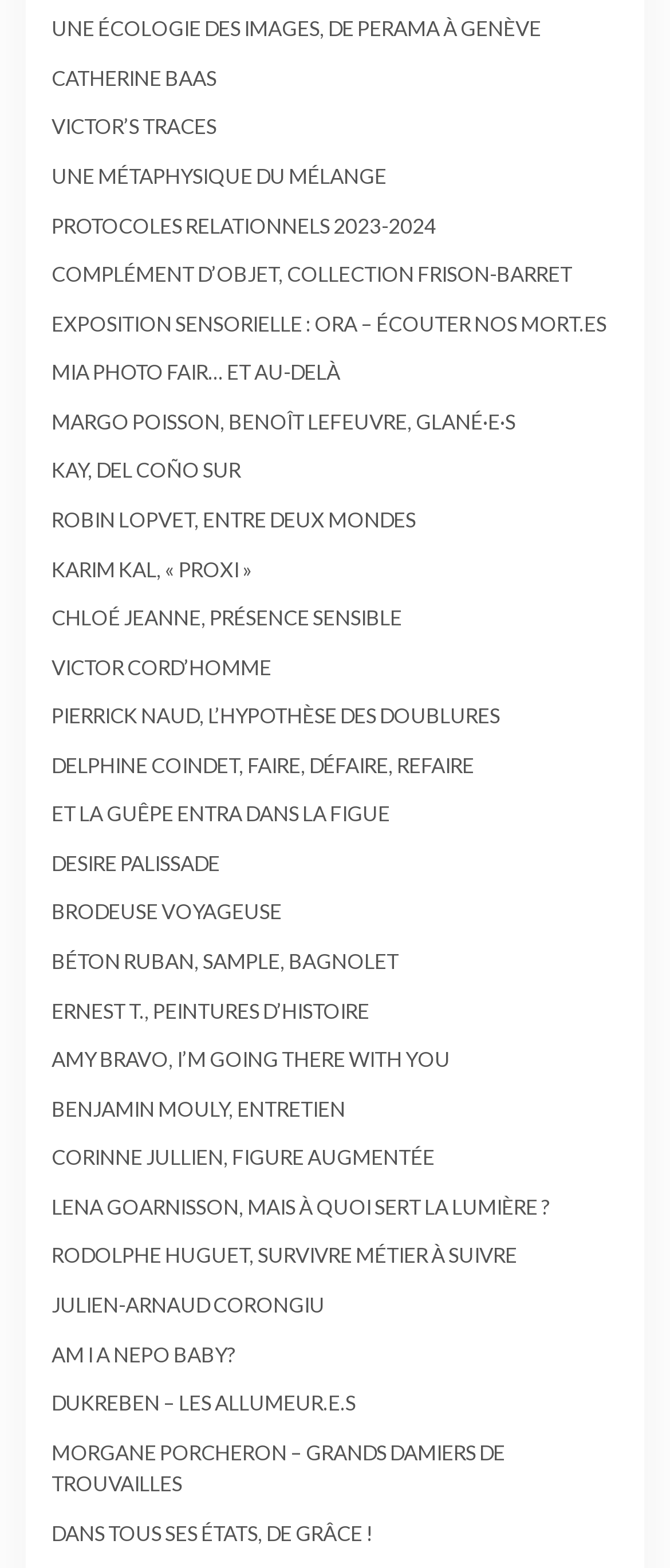Extract the bounding box coordinates of the UI element described: "AM I A NEPO BABY?". Provide the coordinates in the format [left, top, right, bottom] with values ranging from 0 to 1.

[0.077, 0.855, 0.351, 0.872]